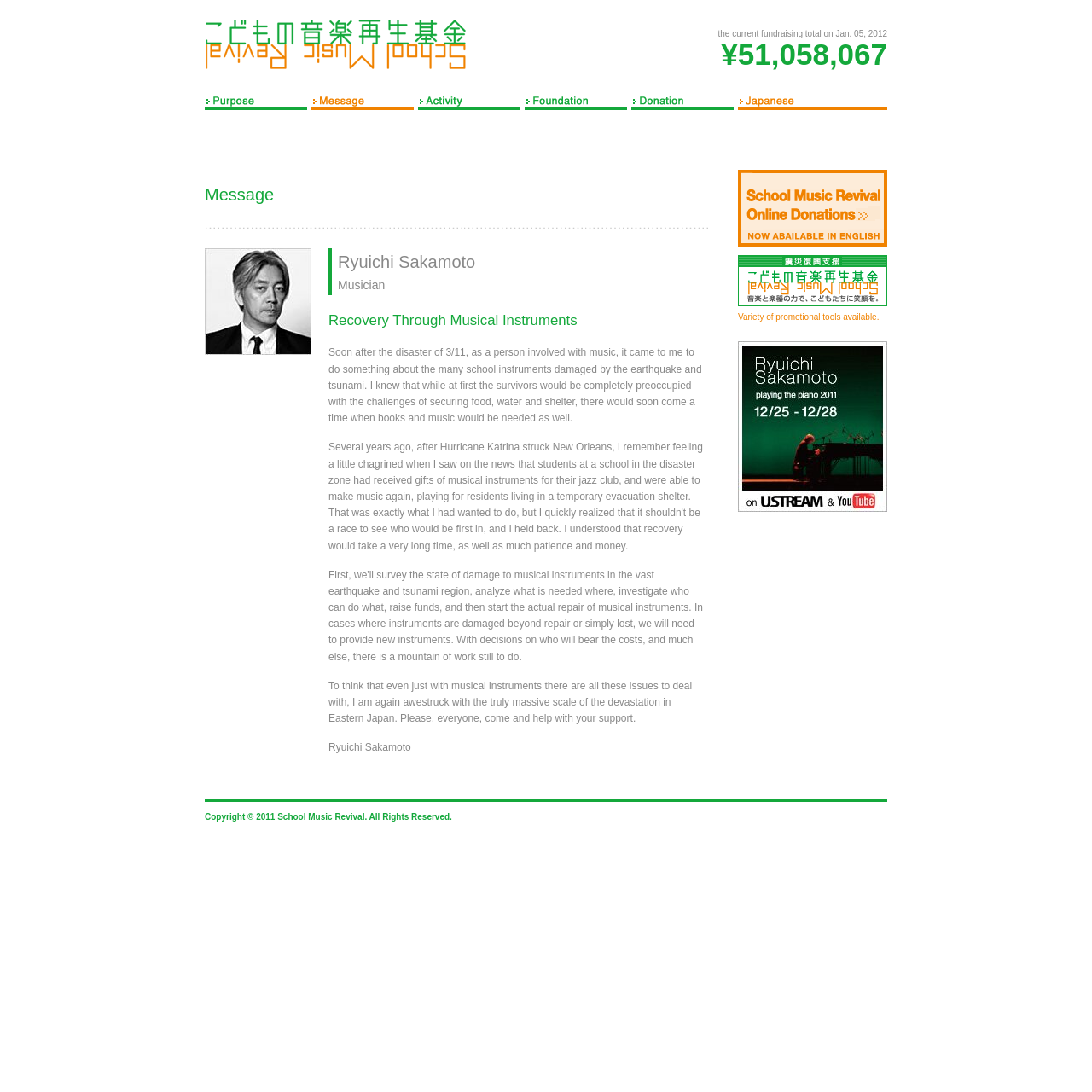Provide a short answer to the following question with just one word or phrase: What is the name of the foundation?

こどもの音楽再生基金